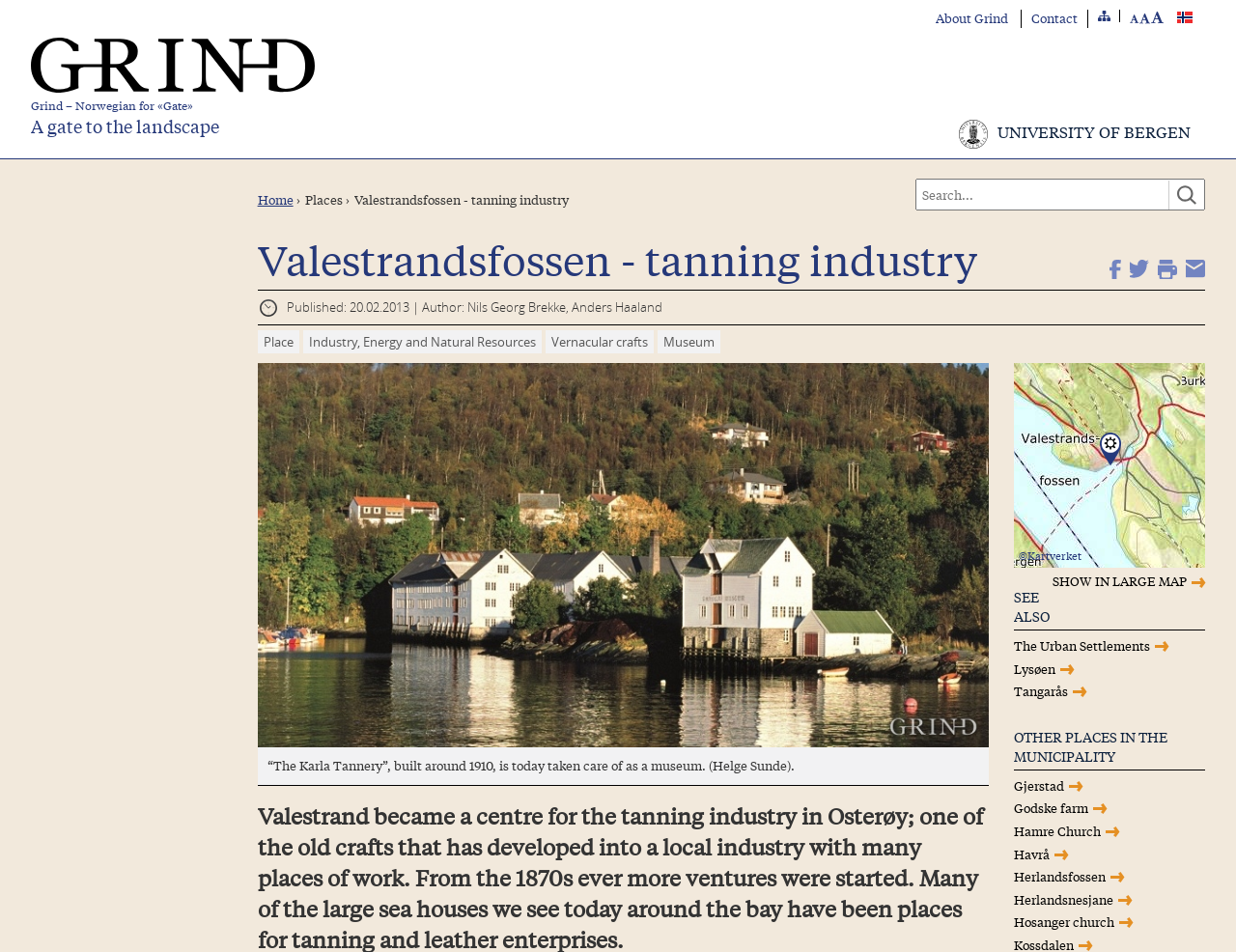What is the author of the published content on the webpage?
Refer to the image and give a detailed answer to the question.

The webpage provides the information 'Published: 20.02.2013 | Author: Nils Georg Brekke, Anders Haaland' which indicates that the authors of the published content are Nils Georg Brekke and Anders Haaland.